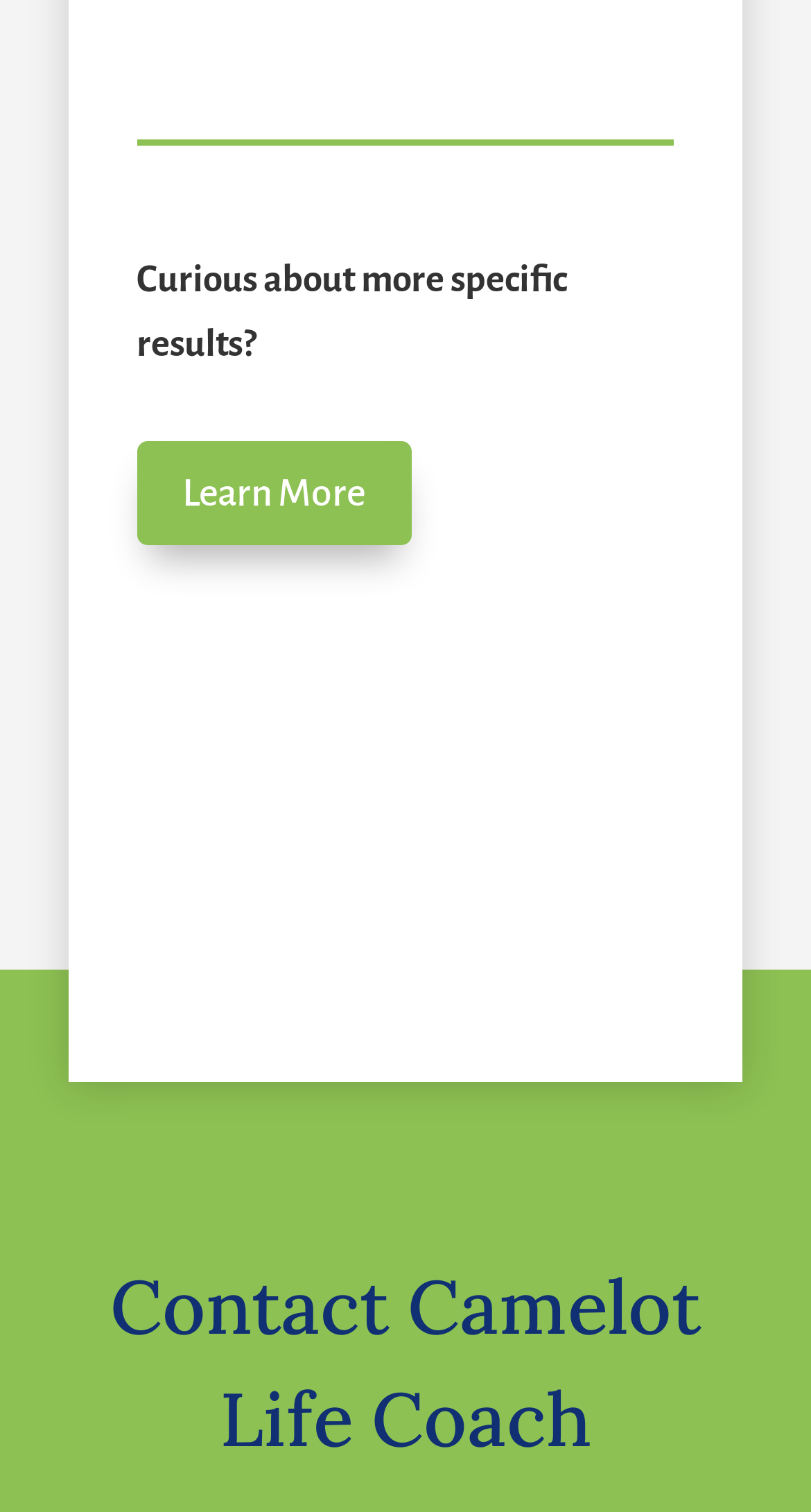Using the provided element description, identify the bounding box coordinates as (top-left x, top-left y, bottom-right x, bottom-right y). Ensure all values are between 0 and 1. Description: Home

None